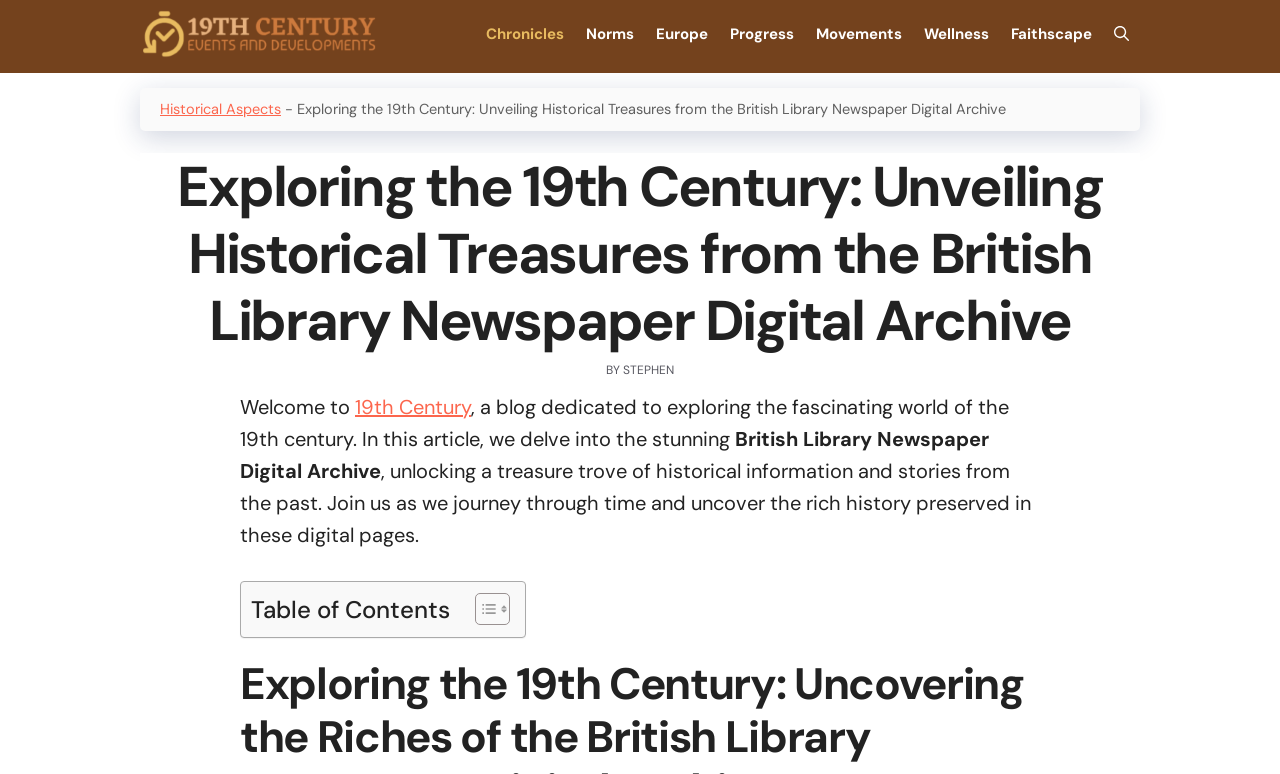Create an in-depth description of the webpage, covering main sections.

The webpage is dedicated to exploring the 19th century, with a focus on the British Library's archives. At the top, there is a banner with a link to the "19th Century" section, accompanied by an image. Below the banner, there is a primary navigation menu with links to various categories, including "Chronicles", "Norms", "Europe", and more.

To the left of the navigation menu, there is a breadcrumbs navigation section, which displays the current location within the website. This section includes a link to "Historical Aspects" and a static text describing the current page.

The main content area is divided into two sections. The top section features a header with a title "Exploring the 19th Century: Unveiling Historical Treasures from the British Library Newspaper Digital Archive" and a subtitle "BY STEPHEN". Below the header, there is a brief introduction to the blog, which is dedicated to exploring the 19th century.

The second section of the main content area appears to be the article itself, which discusses the British Library Newspaper Digital Archive. The article is divided into paragraphs, with static text describing the archive and its contents. There is also a table of contents section, which allows users to navigate to specific parts of the article.

Throughout the webpage, there are several images, including icons and decorative elements. The overall layout is organized, with clear headings and concise text, making it easy to navigate and read.